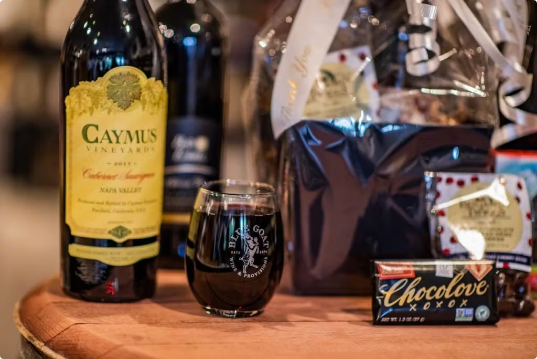What is the logo on the wine glass?
Carefully examine the image and provide a detailed answer to the question.

The caption states that the glass is adorned with the Blue Goat logo, which suggests that the logo on the wine glass is indeed Blue Goat.